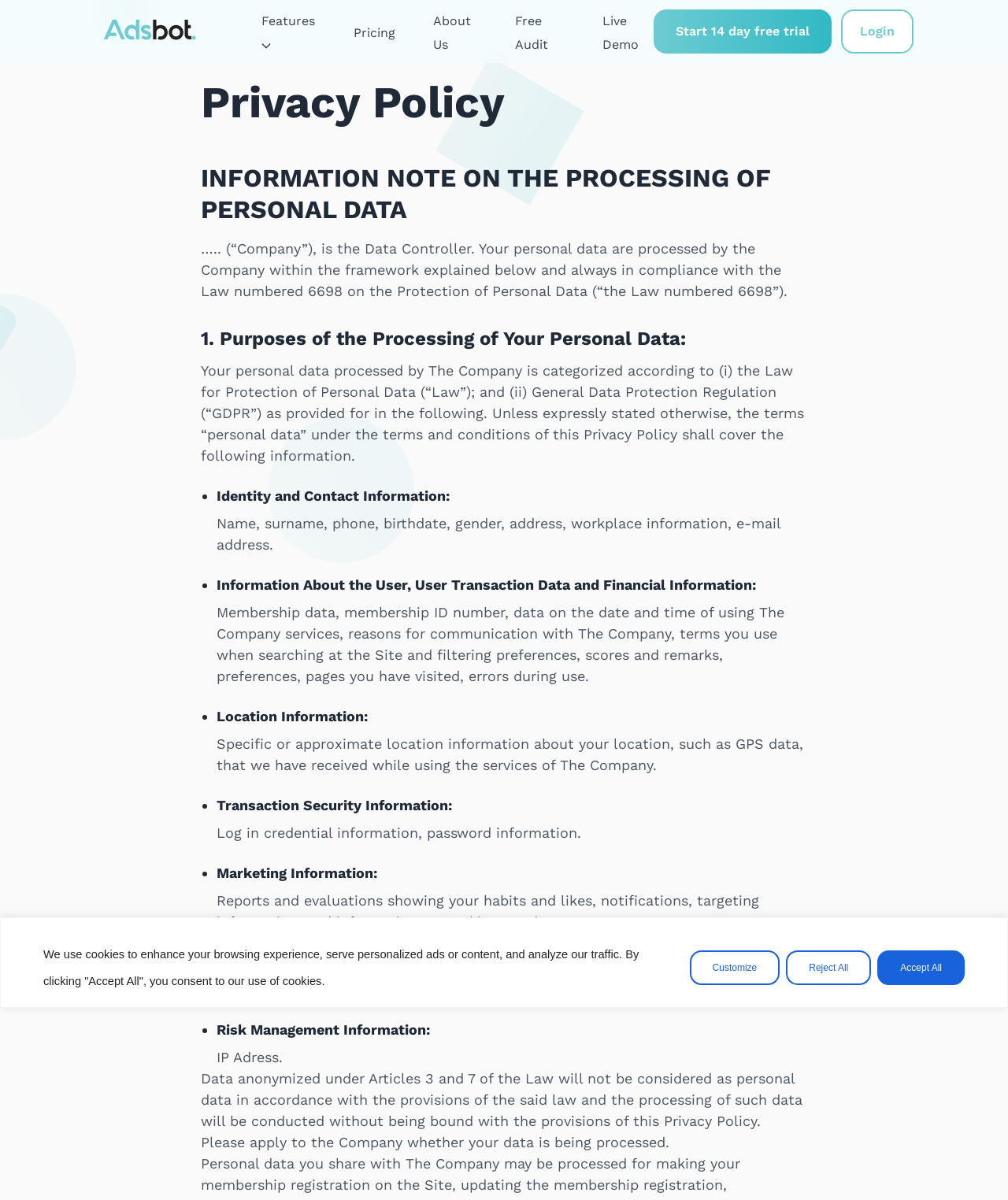Identify the bounding box coordinates of the part that should be clicked to carry out this instruction: "Click the Live Demo link".

[0.598, 0.011, 0.634, 0.043]